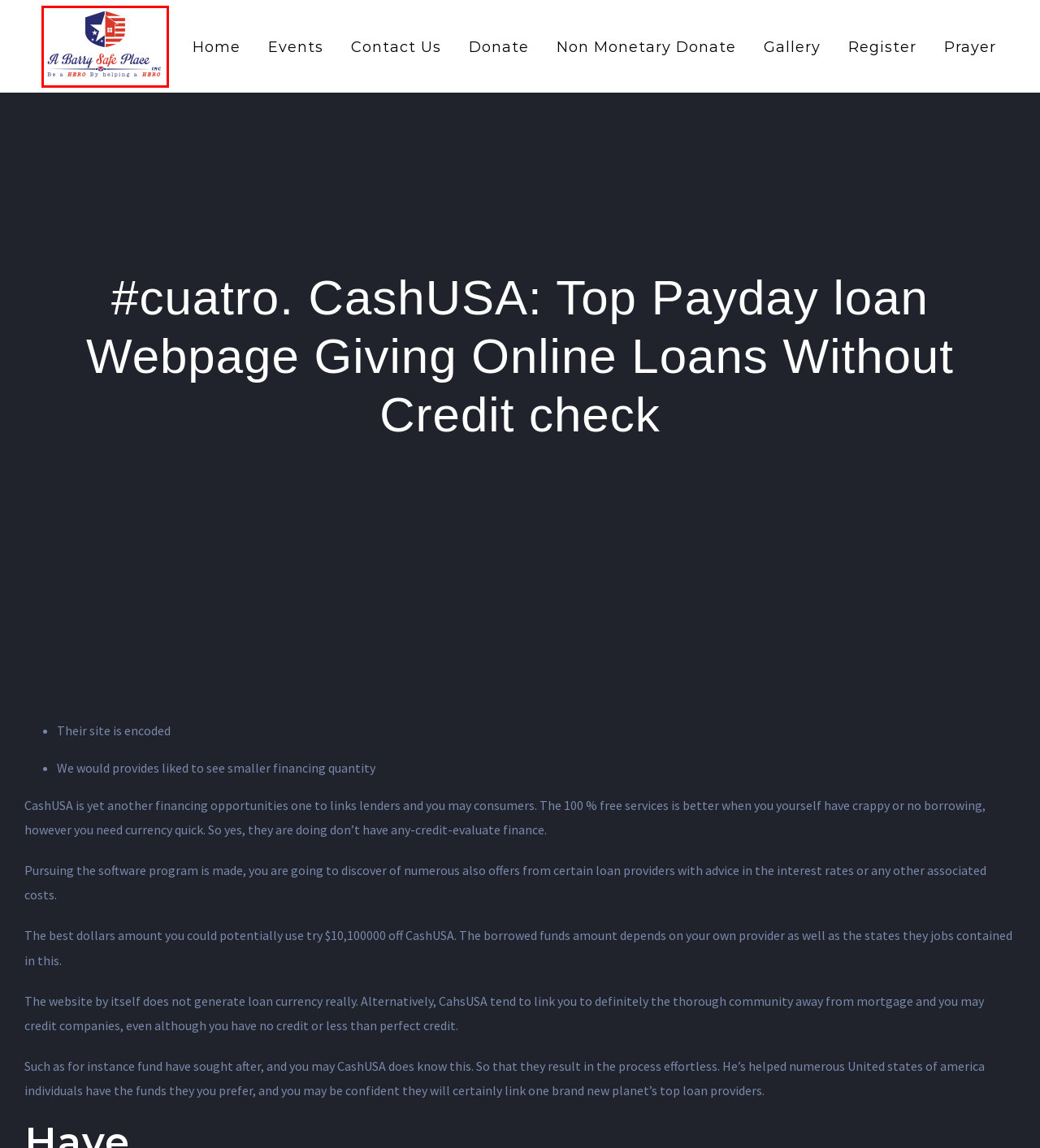Analyze the screenshot of a webpage that features a red rectangle bounding box. Pick the webpage description that best matches the new webpage you would see after clicking on the element within the red bounding box. Here are the candidates:
A. Gallery – Abarrysafeplace
B. Abarrysafeplace – Abarrysafeplace
C. Prayer – Abarrysafeplace
D. Contact Us – Abarrysafeplace
E. Event Registration Form – Abarrysafeplace
F. Non Monetary Donate – Abarrysafeplace
G. Events – Abarrysafeplace
H. Donate – Abarrysafeplace

B